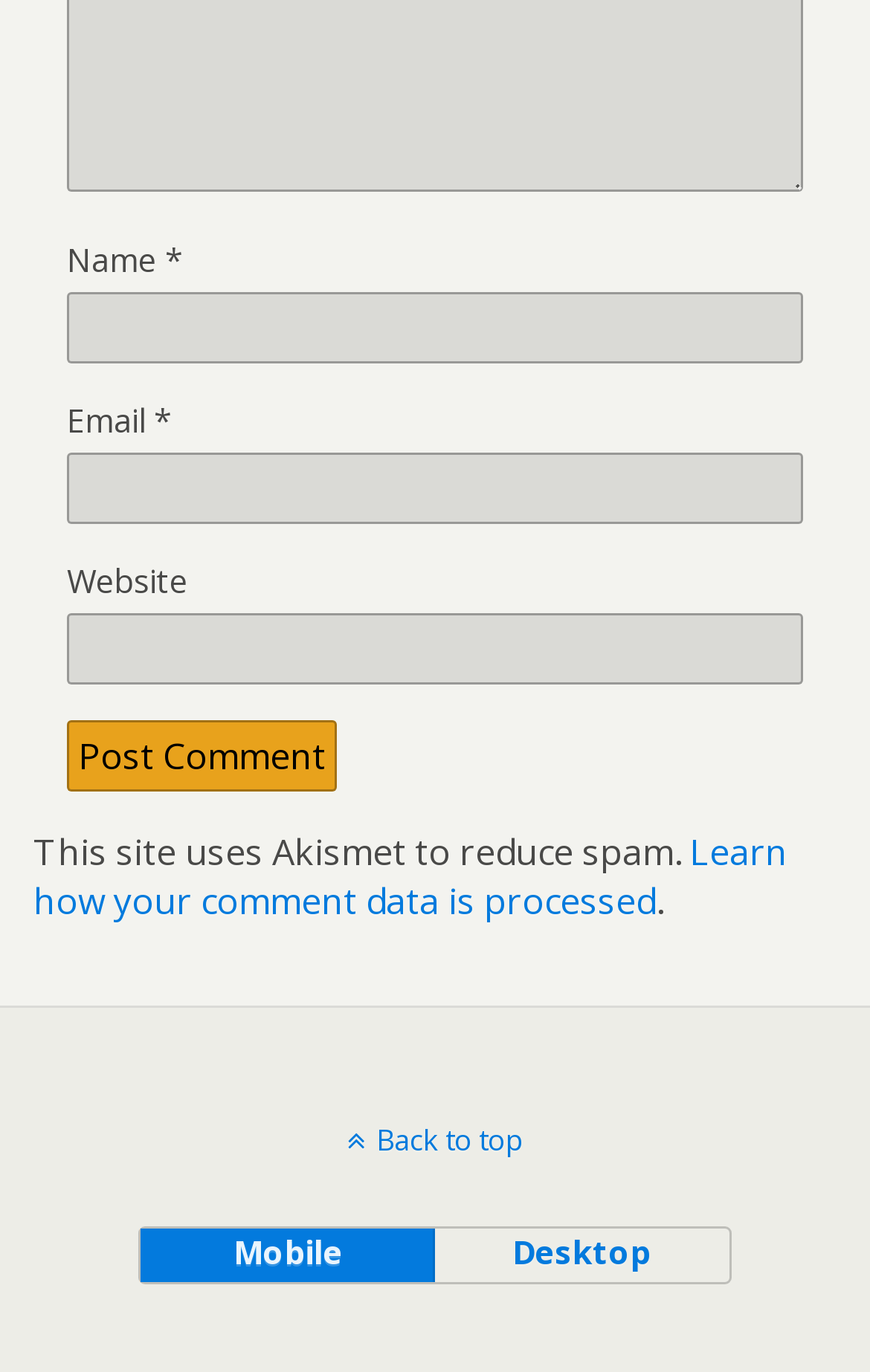How many buttons are there at the bottom of the page?
Based on the image, provide your answer in one word or phrase.

Three